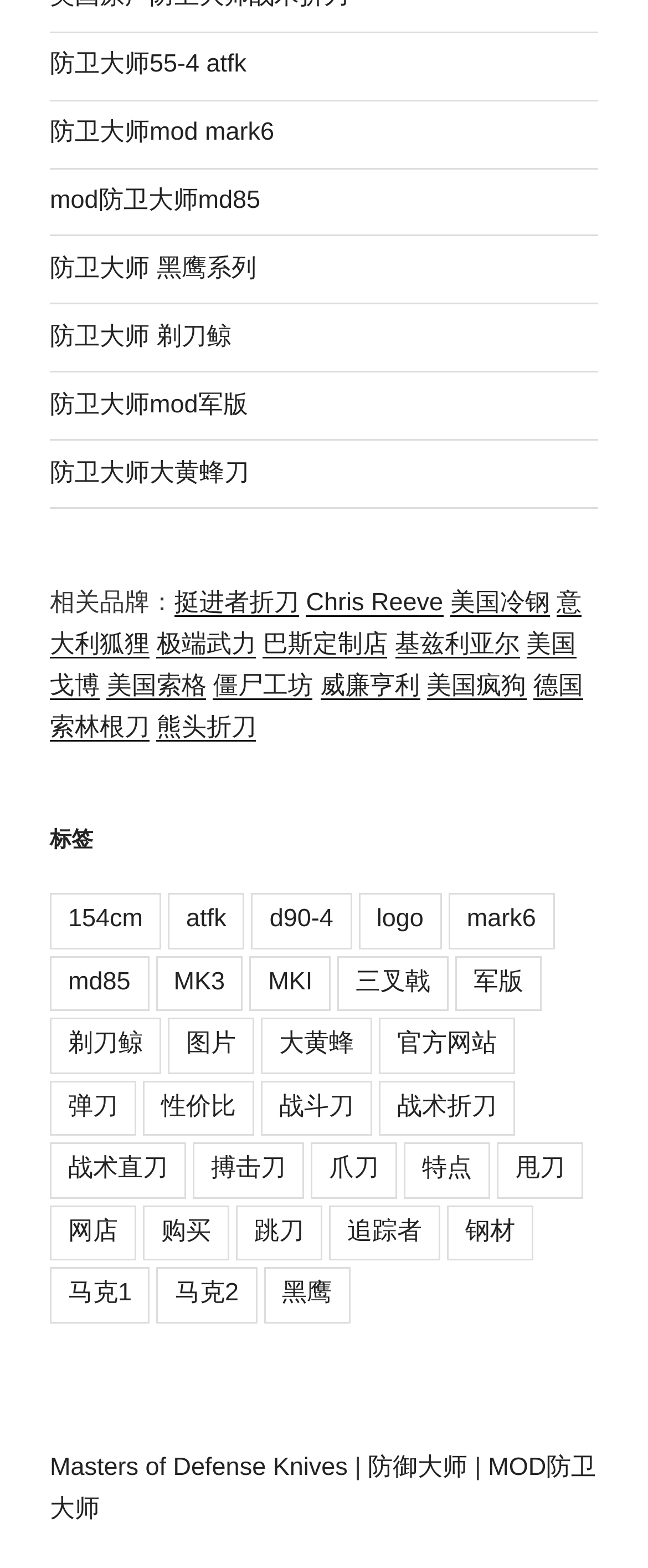Please locate the bounding box coordinates of the element that should be clicked to complete the given instruction: "Browse the page of 标签".

[0.077, 0.526, 0.923, 0.545]